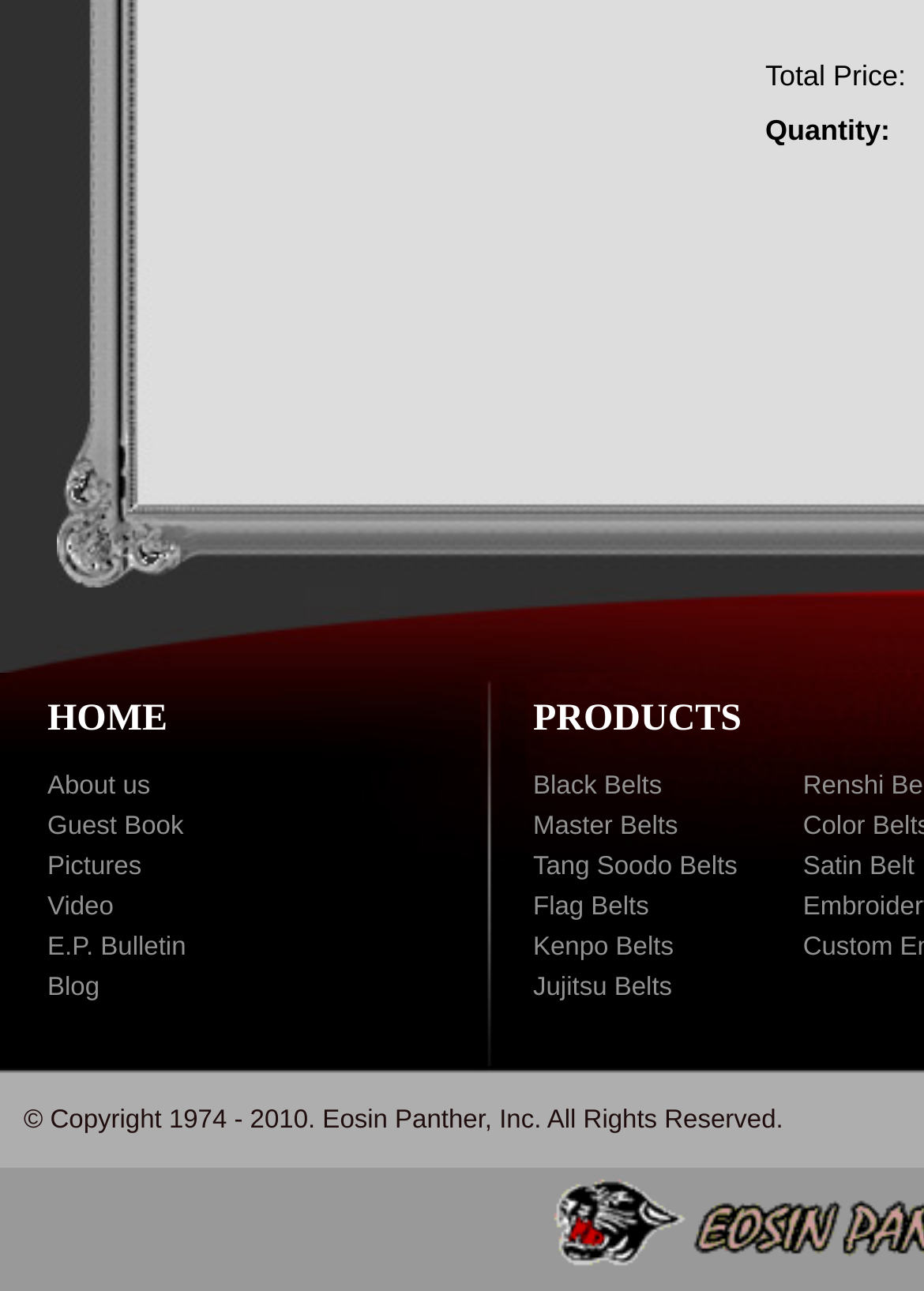What is the first menu item on the left?
Using the visual information, respond with a single word or phrase.

HOME